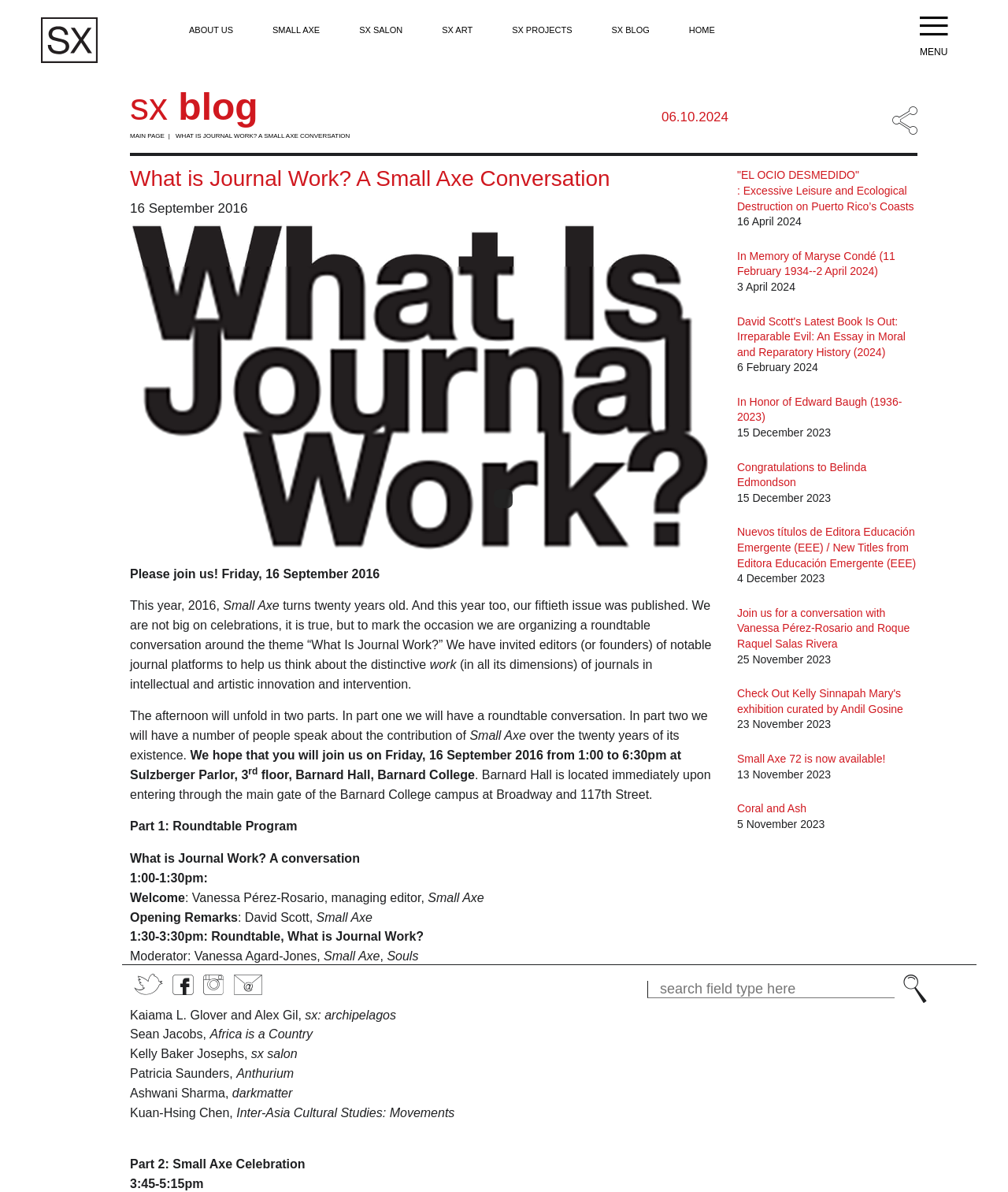Locate the bounding box coordinates of the region to be clicked to comply with the following instruction: "Click on the 'SX SALON' link". The coordinates must be four float numbers between 0 and 1, in the form [left, top, right, bottom].

[0.356, 0.017, 0.399, 0.035]